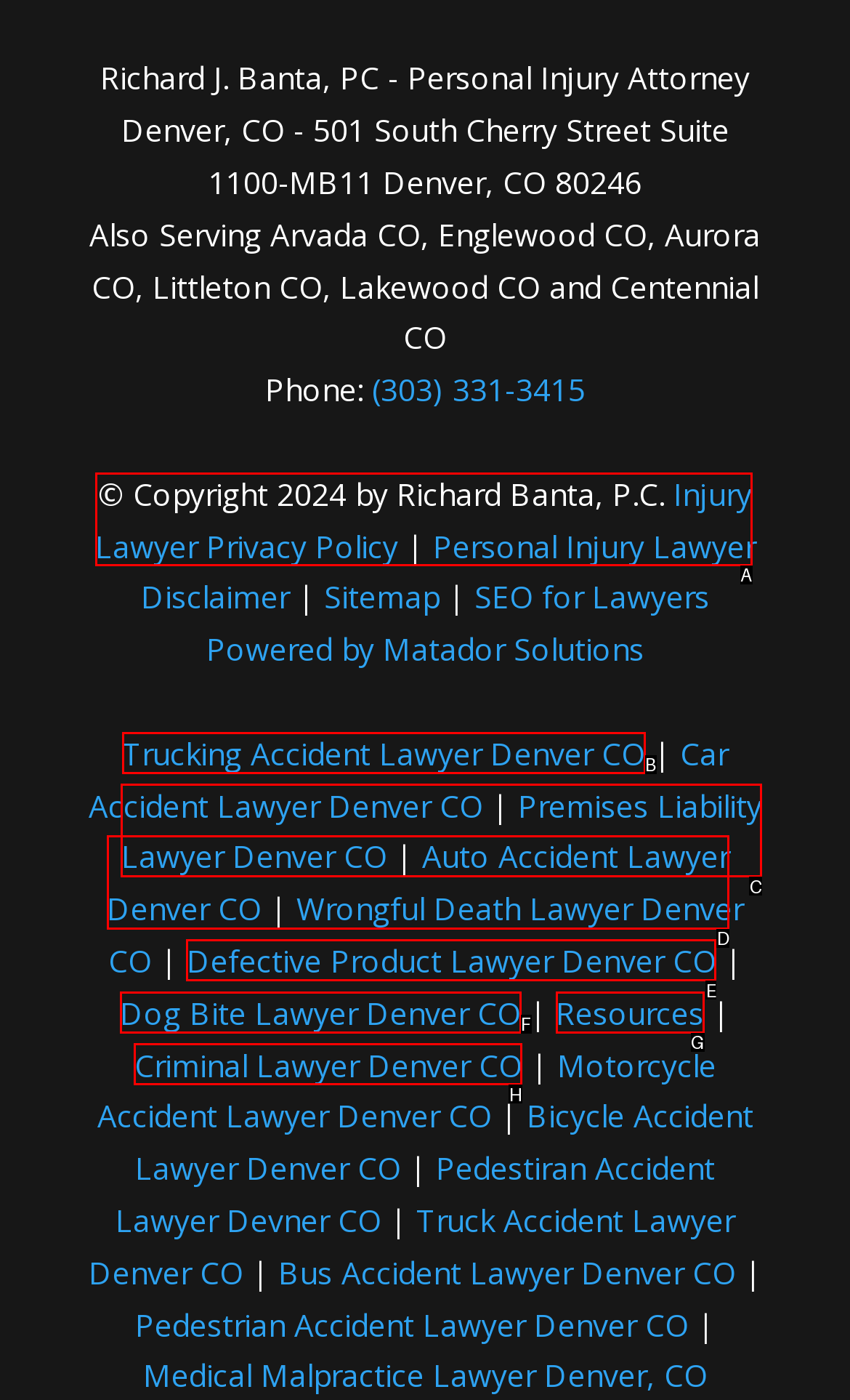Identify the correct UI element to click for the following task: Read the privacy policy Choose the option's letter based on the given choices.

A